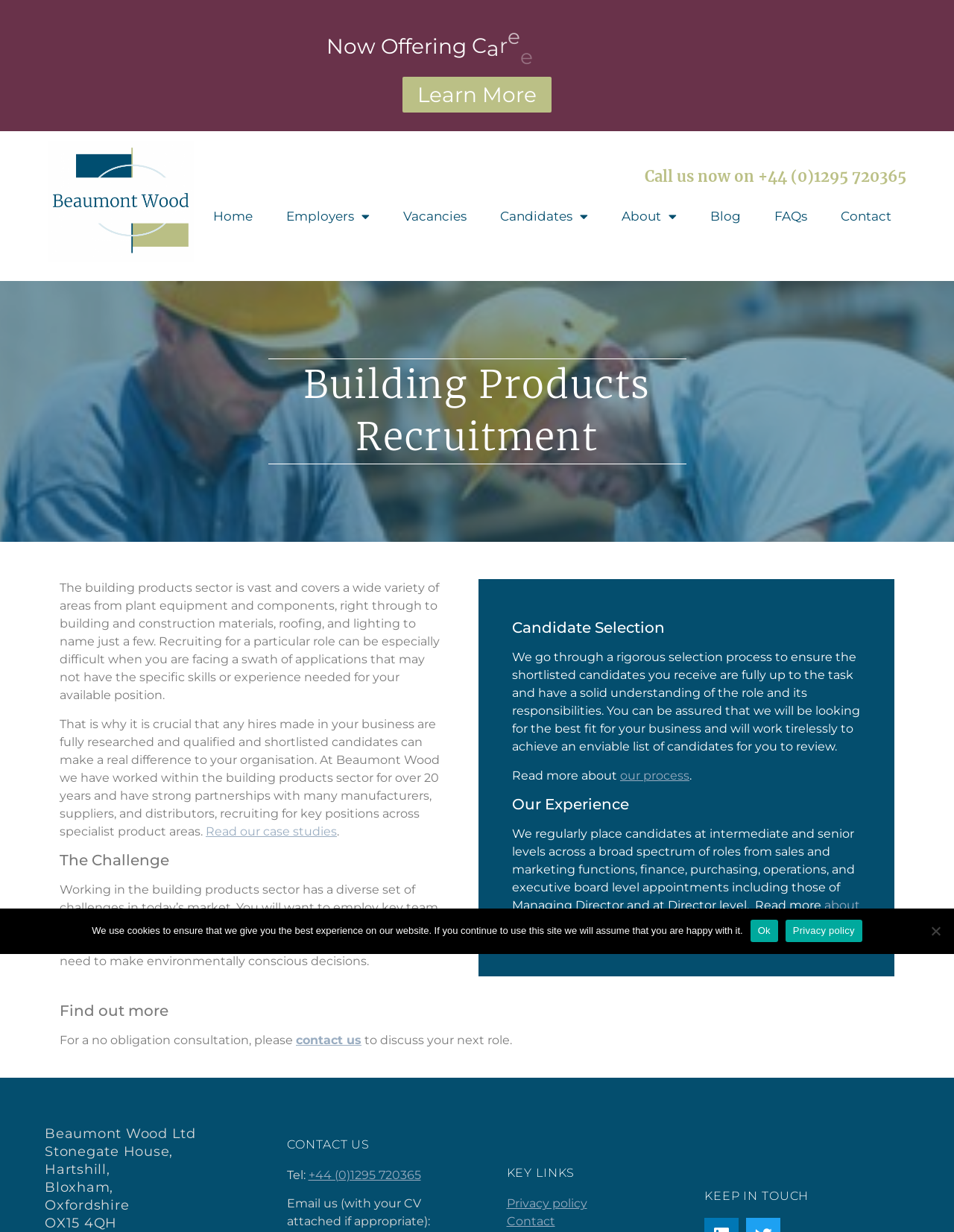Determine the bounding box coordinates of the target area to click to execute the following instruction: "Read our case studies."

[0.216, 0.669, 0.353, 0.68]